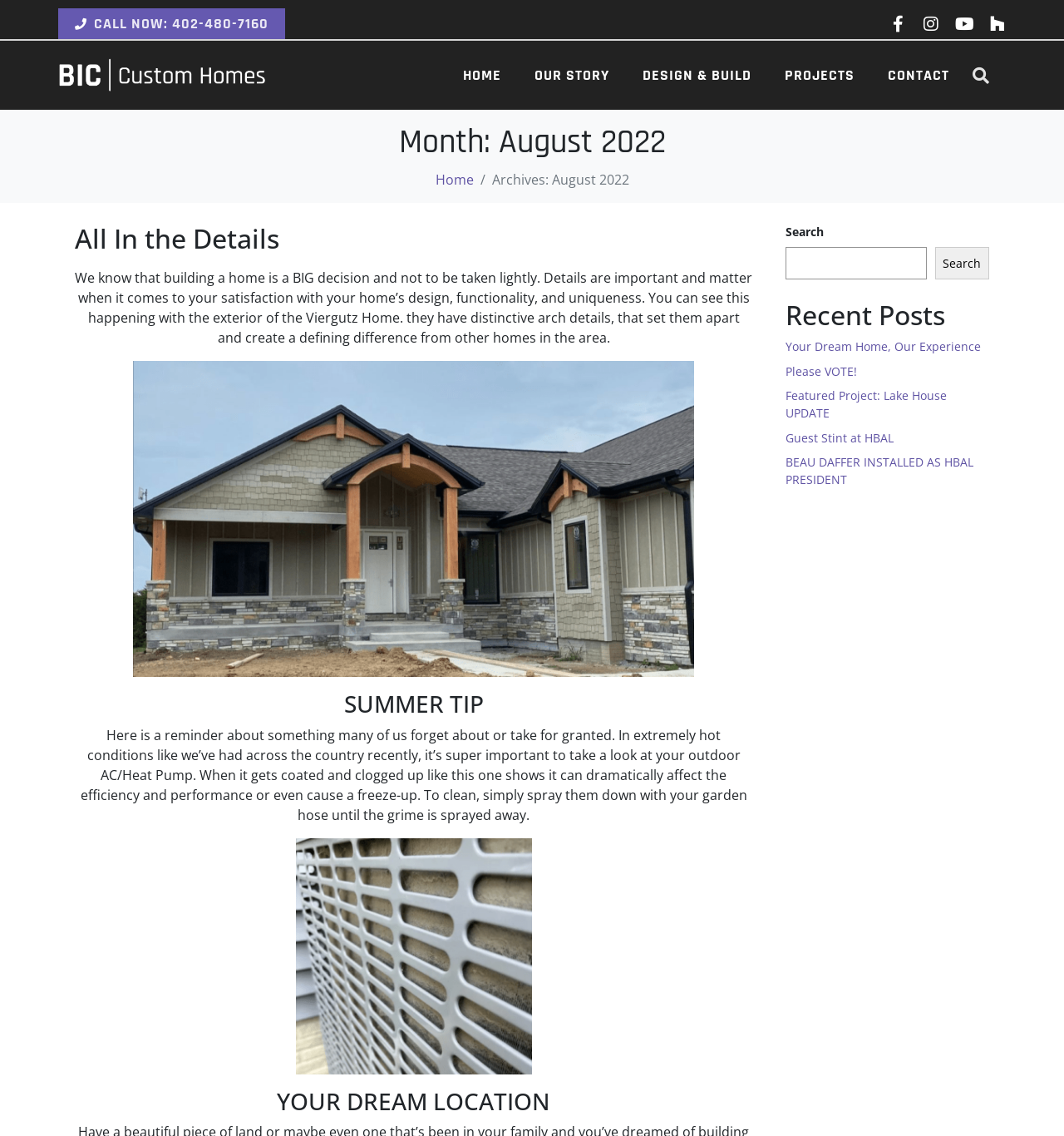Please extract the primary headline from the webpage.

Month: August 2022